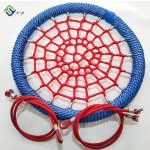Give a thorough caption of the image, focusing on all visible elements.

This vibrant image features an outdoor 4-strand polyester bird's nest swing seat, designed for durability and safety. The swing boasts a colorful web pattern with a blue frame and a red rope net, providing an attractive addition to any playground or garden. It includes robust hanging ropes, showcasing its capability to support a substantial weight. The design emphasizes both comfort and fun, making it an excellent choice for children seeking an exciting swinging experience. With a breaking load of up to 500 kg, this swing is ideal for various settings, including residential backyards or larger playgrounds, and emphasizes versatility alongside safety.